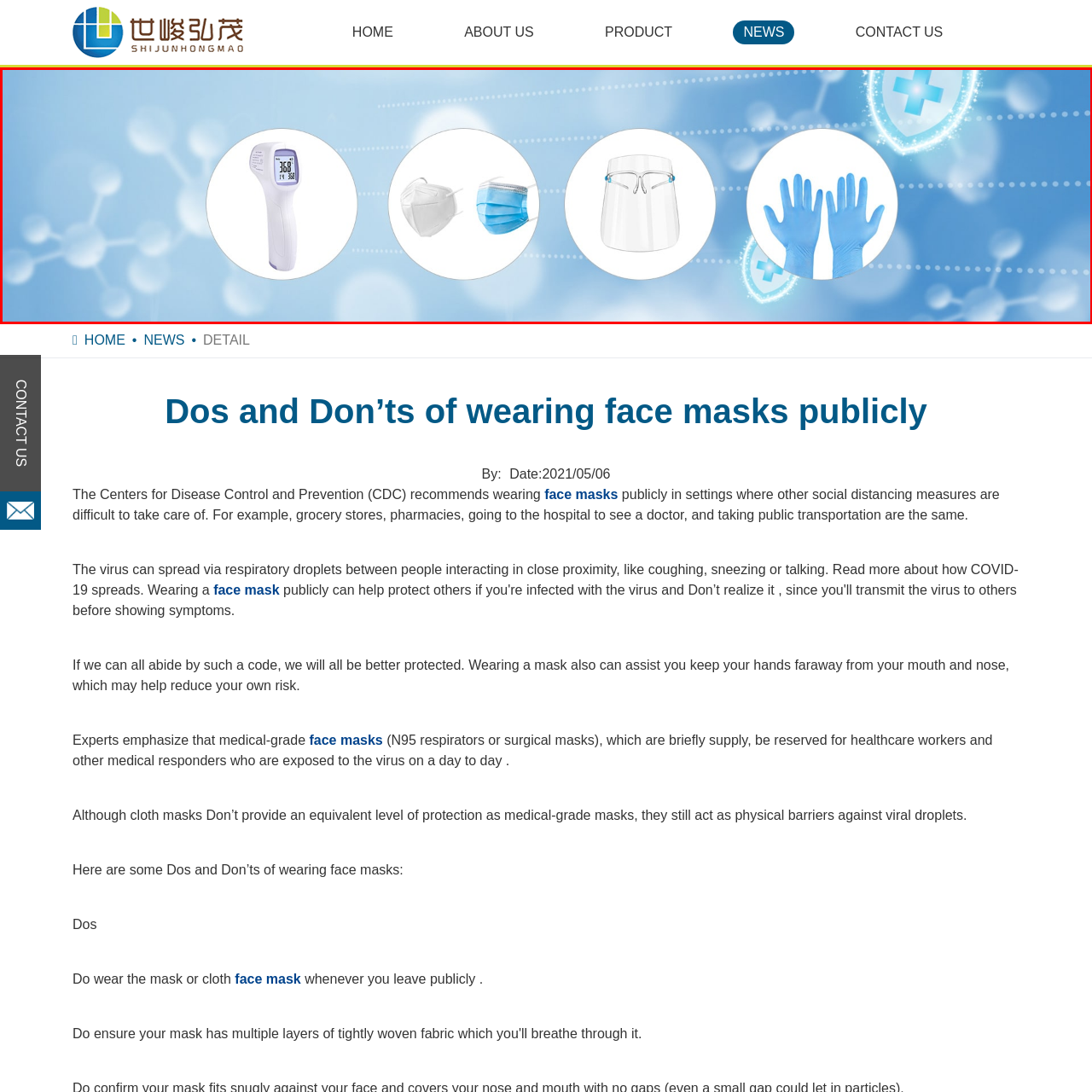Generate a comprehensive caption for the image section marked by the red box.

This image illustrates essential health and safety equipment in a visually engaging manner. It features icons representing a digital thermometer displaying a temperature reading, a variety of face masks (including a medical-grade mask and a reusable cloth mask), a face shield, and a pair of blue disposable gloves. The backdrop is a subtle gradient of blue, adding to the clinical and hygienic feel of the context, likely emphasizing the importance of health precautions during public interactions. This visual aligns with the theme of "Dos and Don'ts of wearing face masks publicly," underscoring precautions necessary for safeguarding against respiratory illnesses, particularly in settings prone to close contact like grocery stores and public transport.